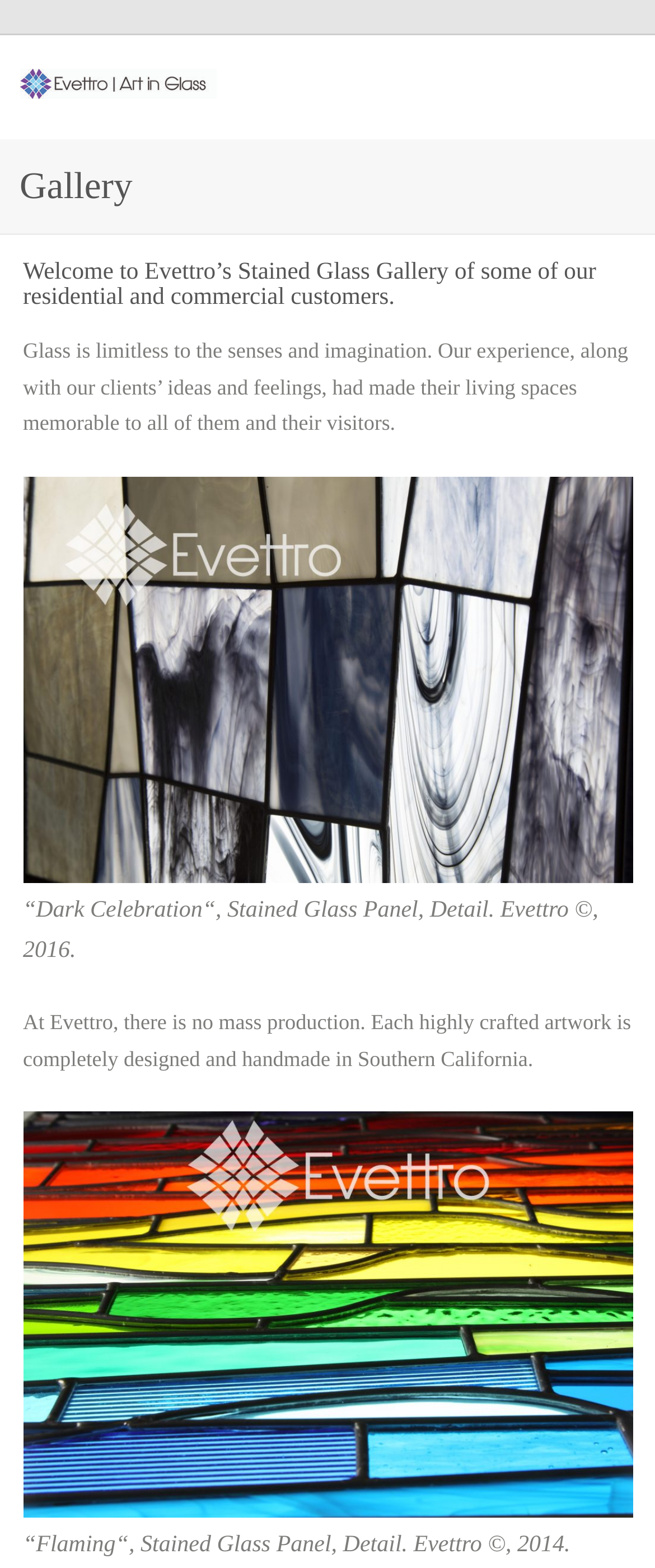What is the year of the stained glass panel 'Flaming'?
Refer to the screenshot and respond with a concise word or phrase.

2014